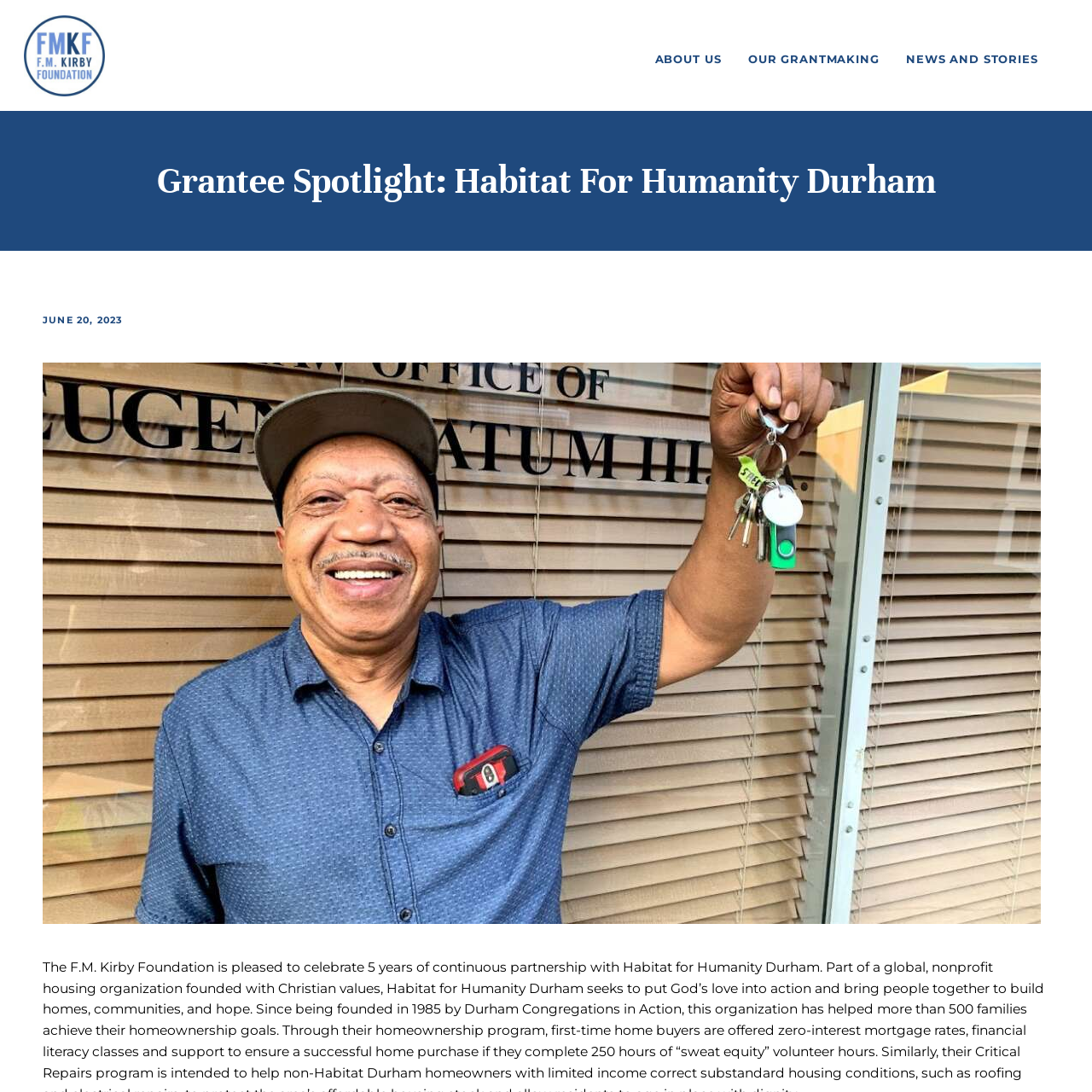Give a one-word or short phrase answer to this question: 
What is the name of the organization in the spotlight?

Habitat for Humanity Durham